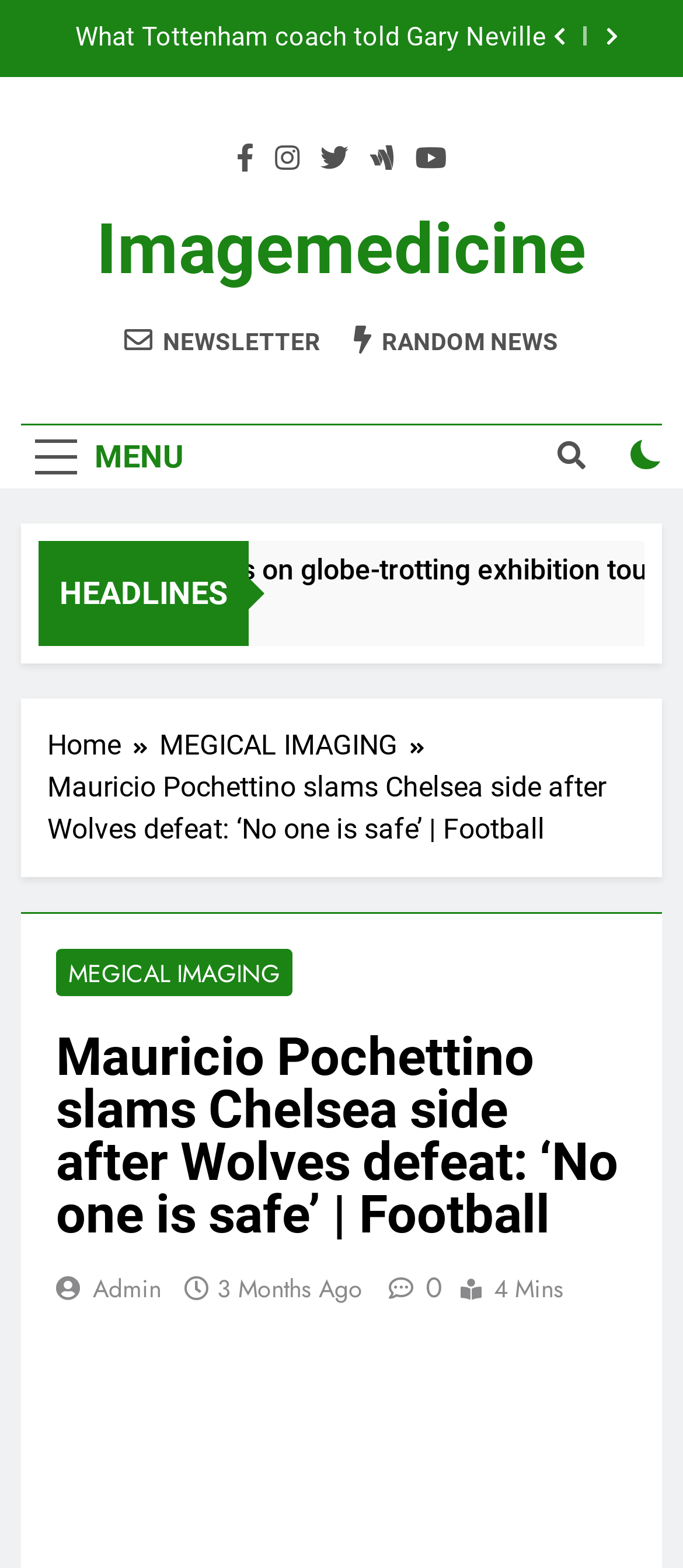Please determine the bounding box coordinates of the element to click in order to execute the following instruction: "Subscribe to the newsletter". The coordinates should be four float numbers between 0 and 1, specified as [left, top, right, bottom].

[0.182, 0.207, 0.469, 0.228]